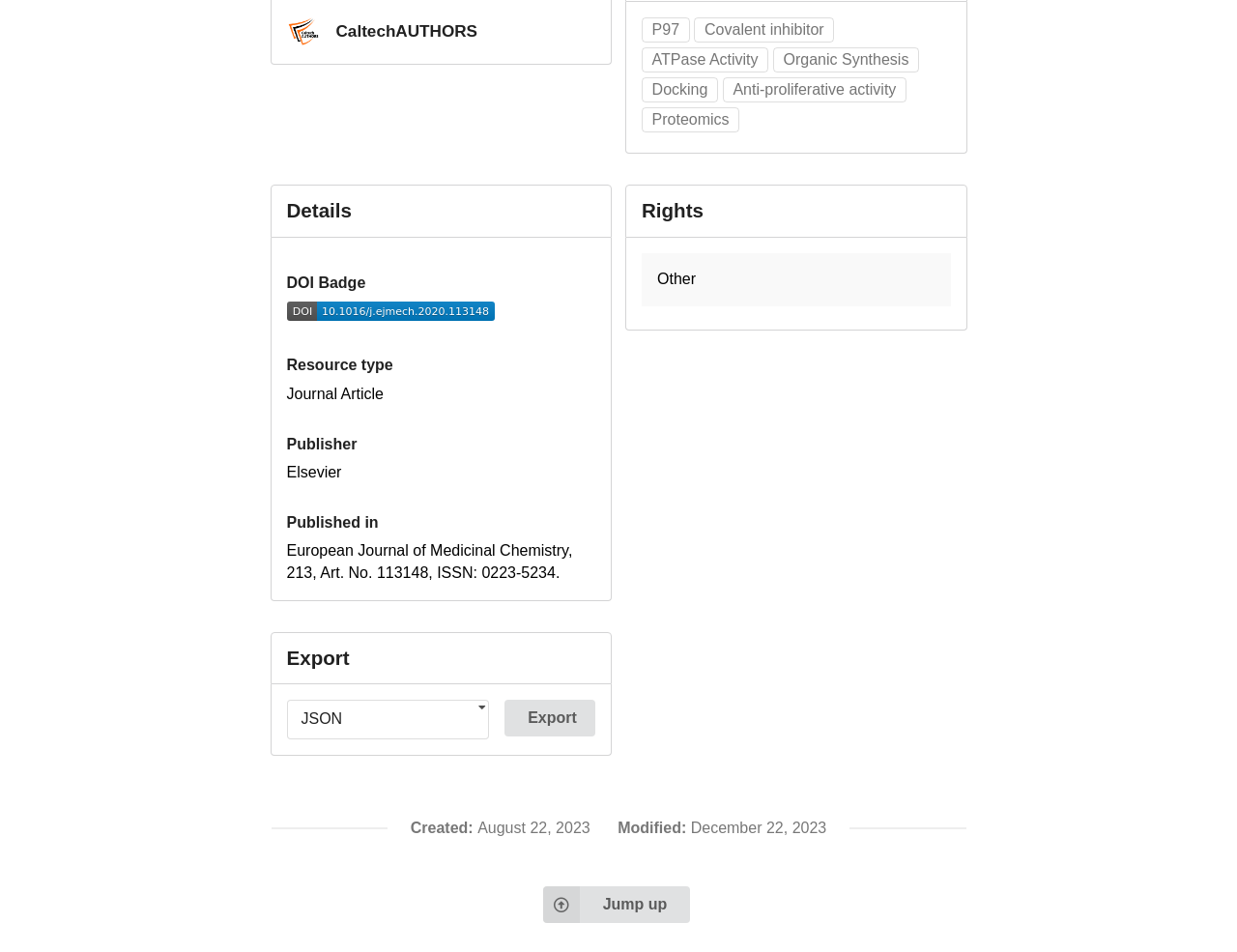Please find the bounding box coordinates of the section that needs to be clicked to achieve this instruction: "View details about the journal article".

[0.218, 0.194, 0.495, 0.249]